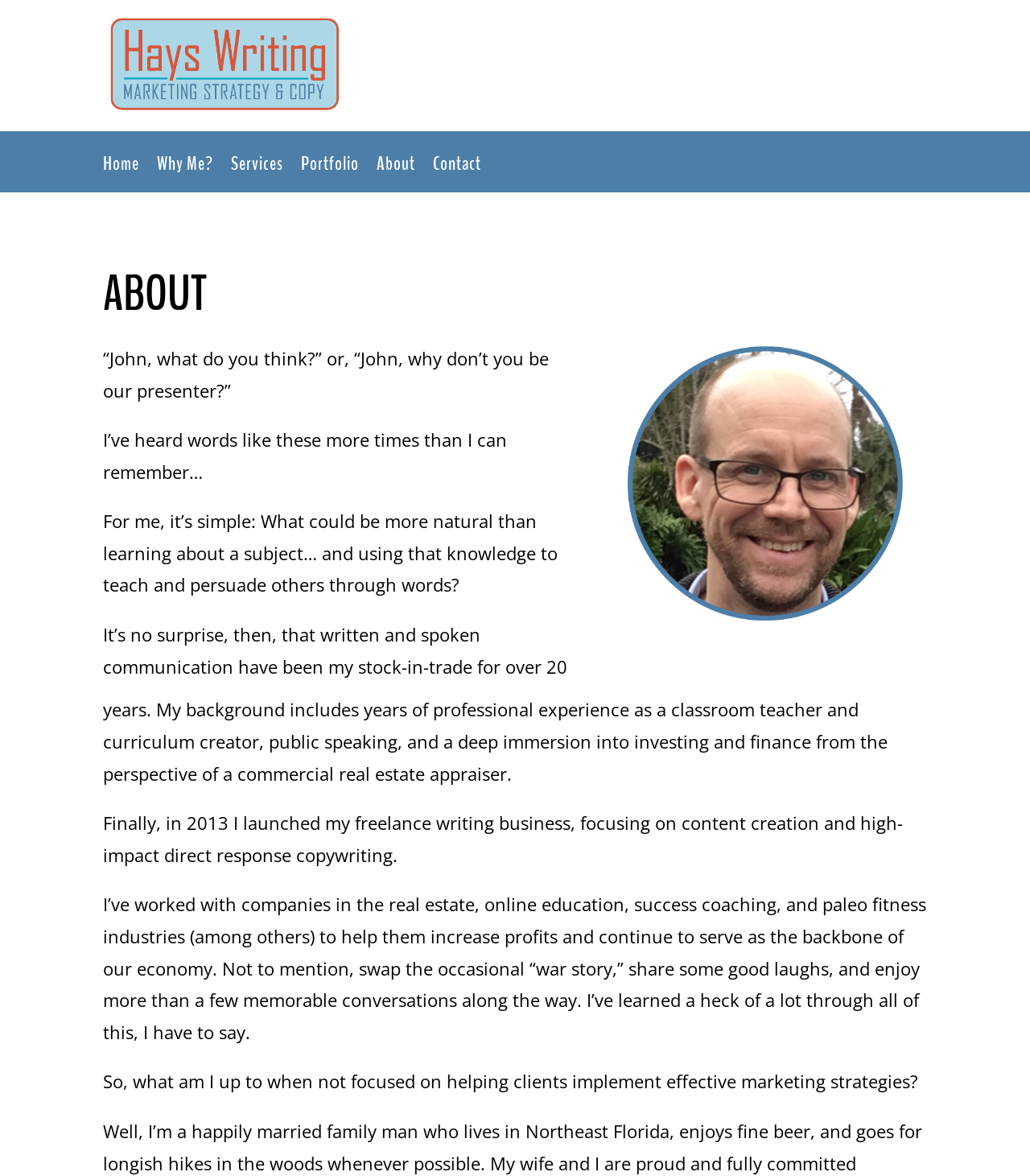Offer a thorough description of the webpage.

This webpage is about the author, John, and his writing business. At the top left, there is a logo image and a link to the homepage. Next to it, there are six navigation links: "Home", "Why Me?", "Services", "Portfolio", "About", and "Contact". 

Below the navigation links, there is a large heading "ABOUT" in bold font. The main content of the page is a personal narrative written in a conversational tone. The text is divided into five paragraphs, each describing John's background, experience, and passion for writing and communication. 

On the right side of the page, there is a large image that takes up about half of the page's width. The image is positioned below the navigation links and above the second paragraph of the text. 

The text describes John's experience as a classroom teacher, public speaker, and commercial real estate appraiser, as well as his freelance writing business, which he launched in 2013. He mentions the various industries he has worked with, including real estate, online education, and paleo fitness. The final paragraph hints at John's personal life and interests outside of his work.